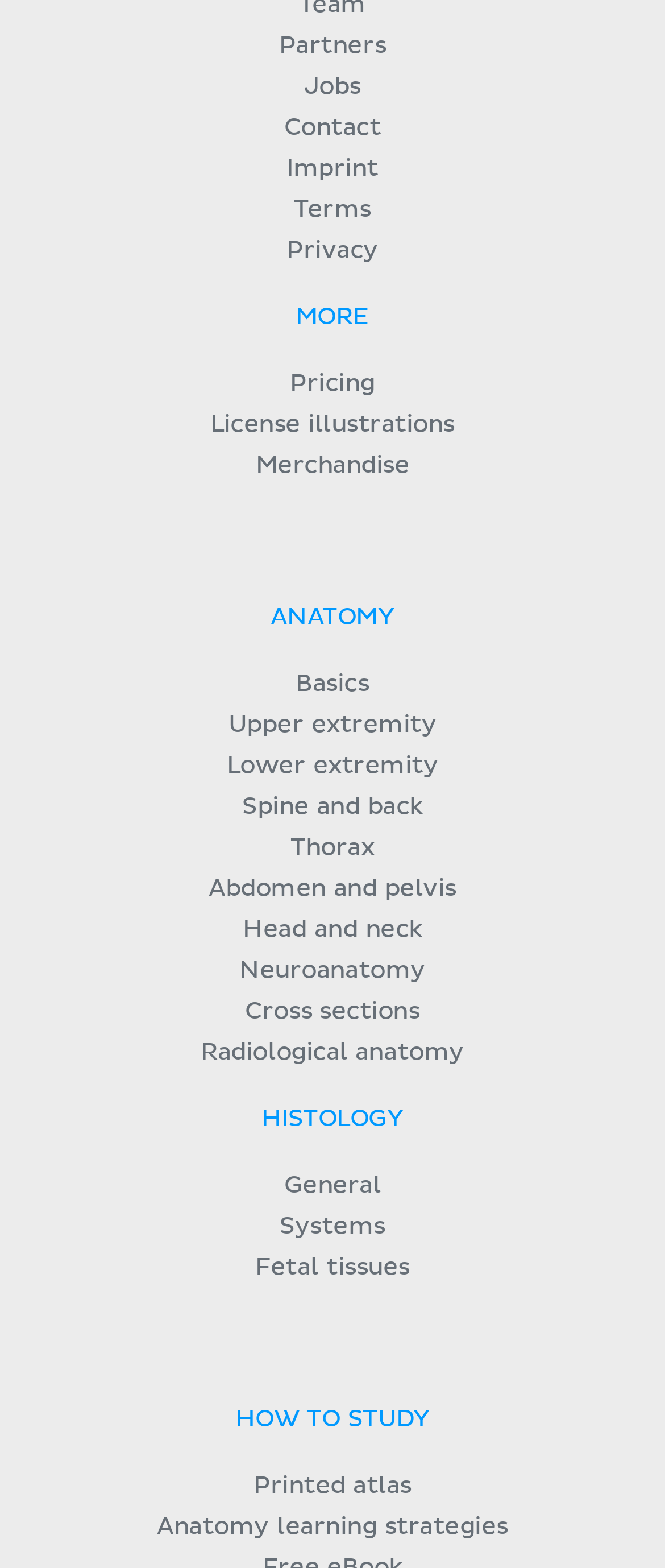Given the element description, predict the bounding box coordinates in the format (top-left x, top-left y, bottom-right x, bottom-right y). Make sure all values are between 0 and 1. Here is the element description: How to study

[0.353, 0.898, 0.647, 0.913]